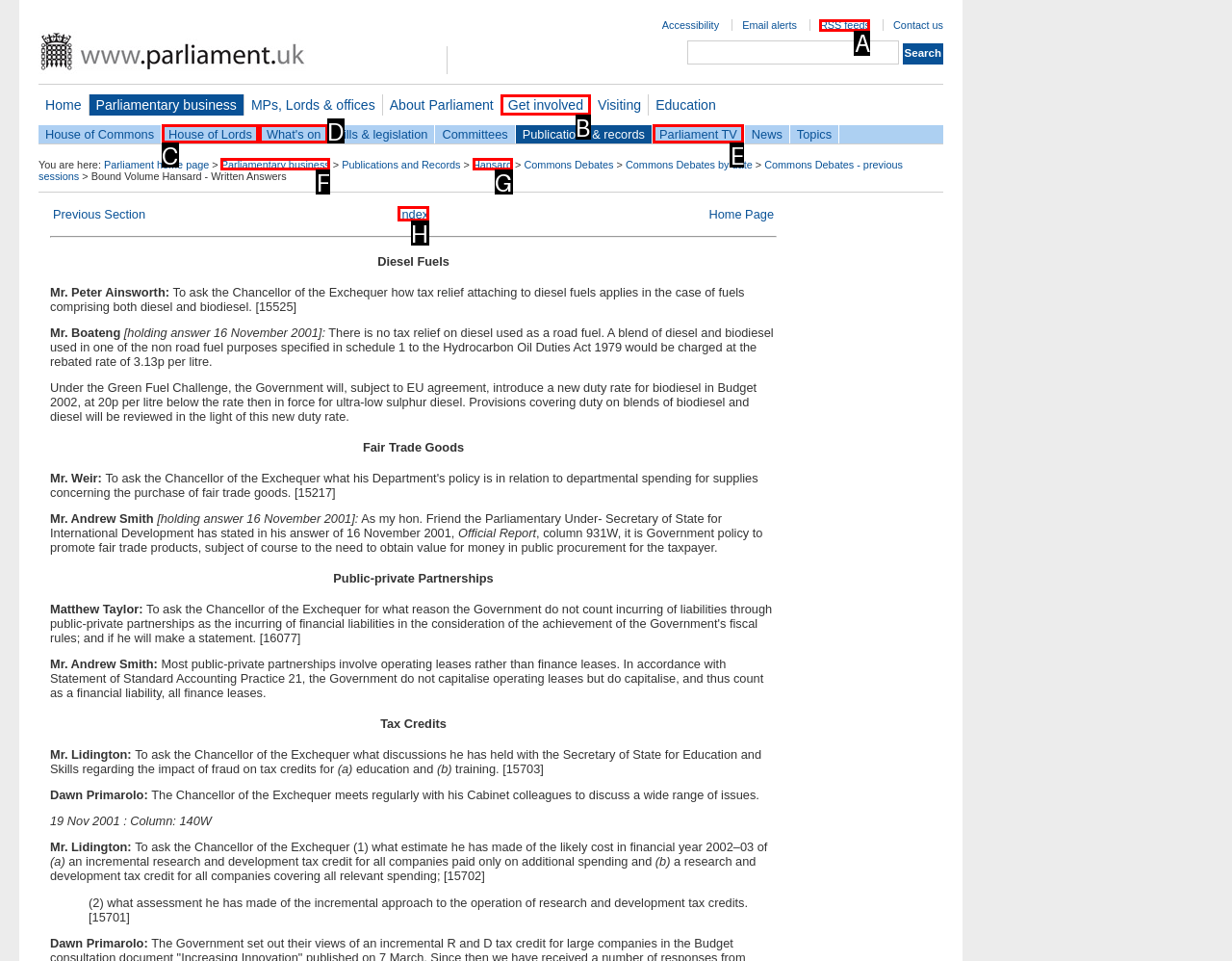Indicate which lettered UI element to click to fulfill the following task: Check Hansard
Provide the letter of the correct option.

G